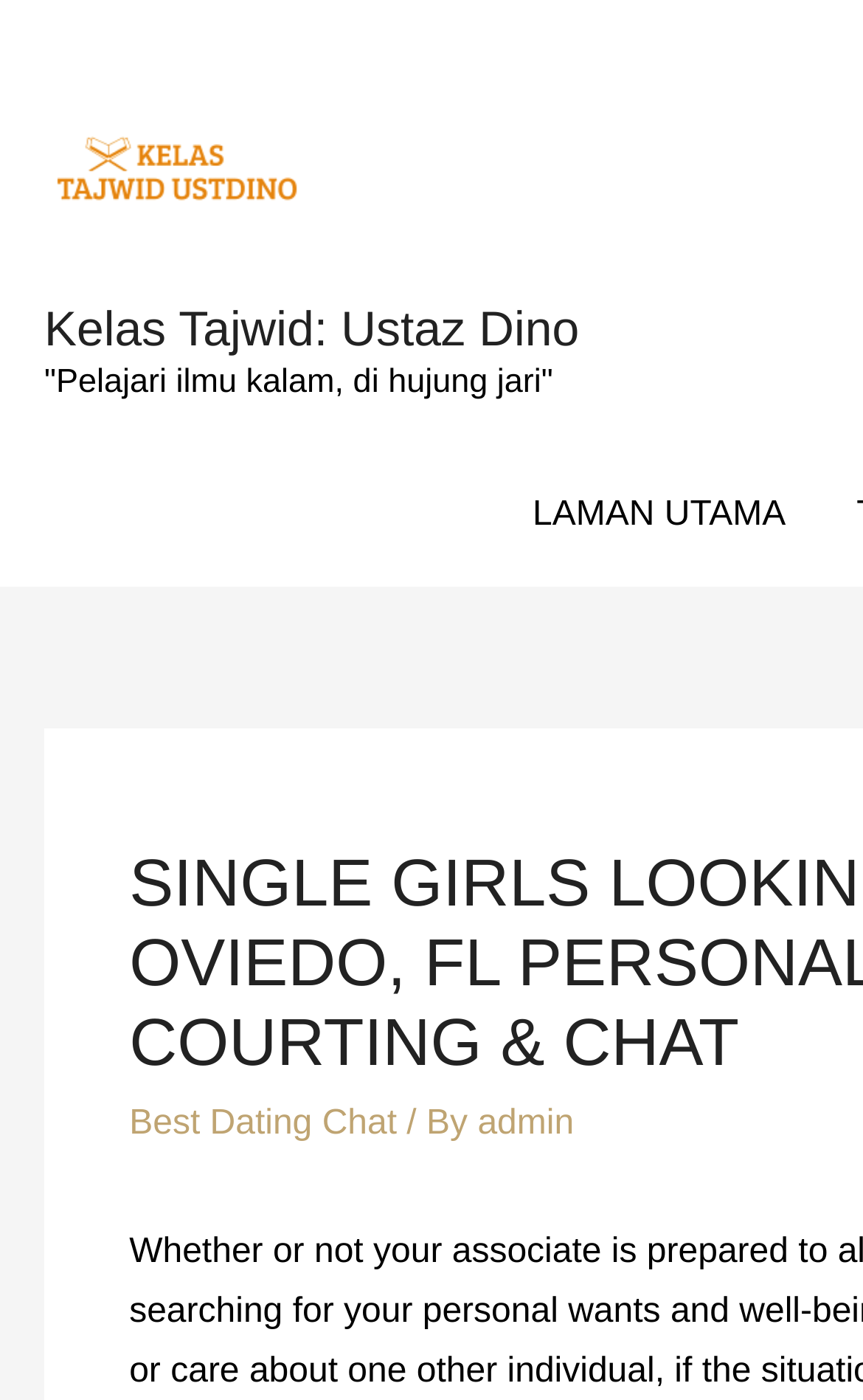Write a detailed summary of the webpage, including text, images, and layout.

The webpage appears to be a blog or article page with a focus on Islamic studies. At the top, there is a prominent link titled "Kelas Tajwid: Ustaz Dino" accompanied by an image with the same title. This link is repeated below the image, suggesting it may be a main topic or title of the page.

Below the title, there is a static text element that reads '"Pelajari ilmu kalam, di hujung jari"', which translates to "Learn the science of speech, at the tip of your finger". This text is likely a subtitle or a quote related to the main topic.

On the right side of the page, there is a section with a link titled "LAMAN UTAMA", which means "Main Page" in Malay. This section contains three links: "Best Dating Chat", "/ By", and "admin". The "Best Dating Chat" link seems out of place, as it appears to be unrelated to the Islamic studies theme. The "/ By" text is likely a separator or a label, and the "admin" link may be a login or management link for the website administrators.

Overall, the webpage appears to be a simple blog or article page with a focus on Islamic studies, featuring a main topic or title, a related quote, and a section with links to other pages or resources.